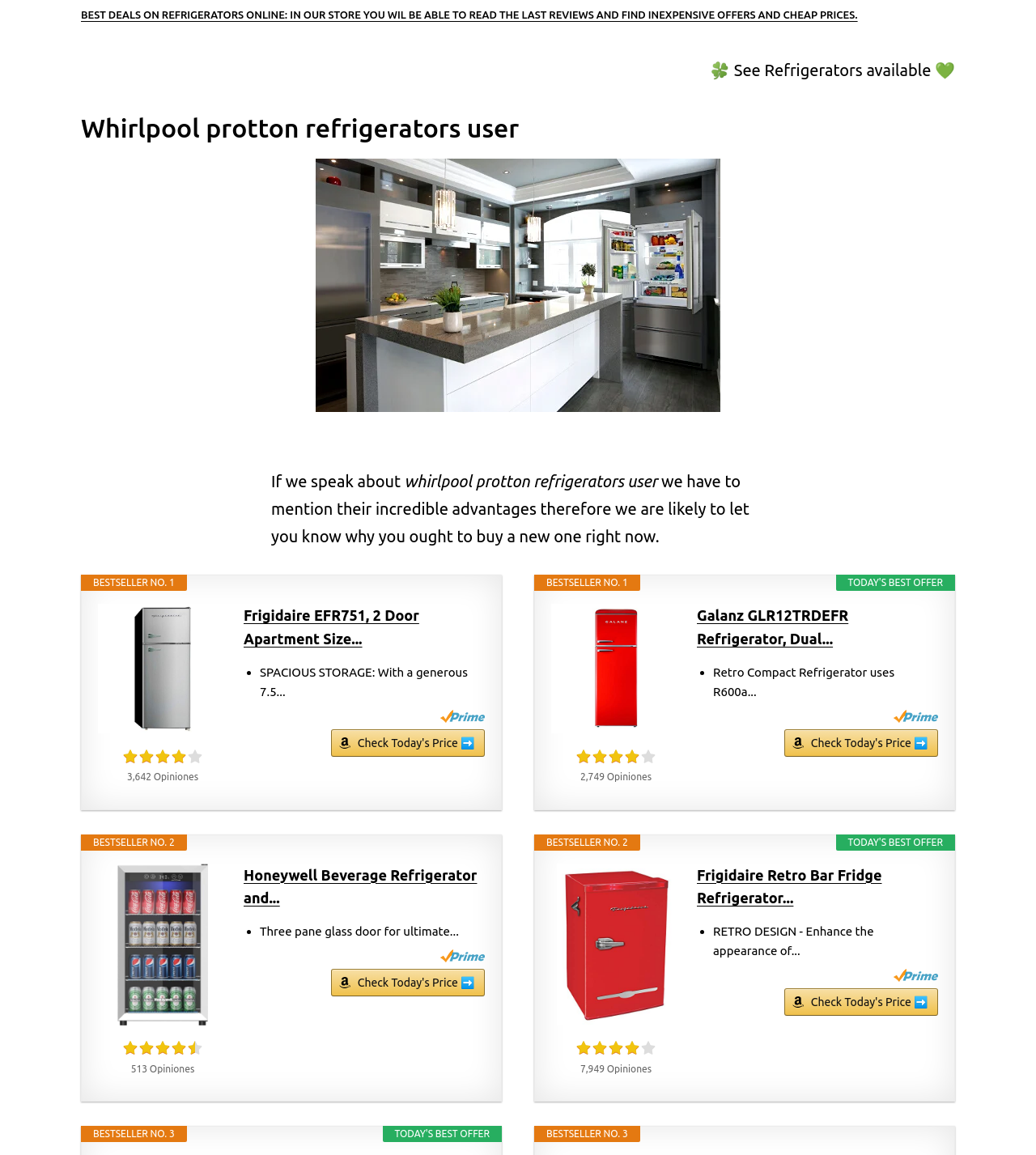Can you pinpoint the bounding box coordinates for the clickable element required for this instruction: "View the 'Whirlpool protton refrigerators user' header"? The coordinates should be four float numbers between 0 and 1, i.e., [left, top, right, bottom].

[0.078, 0.099, 0.922, 0.124]